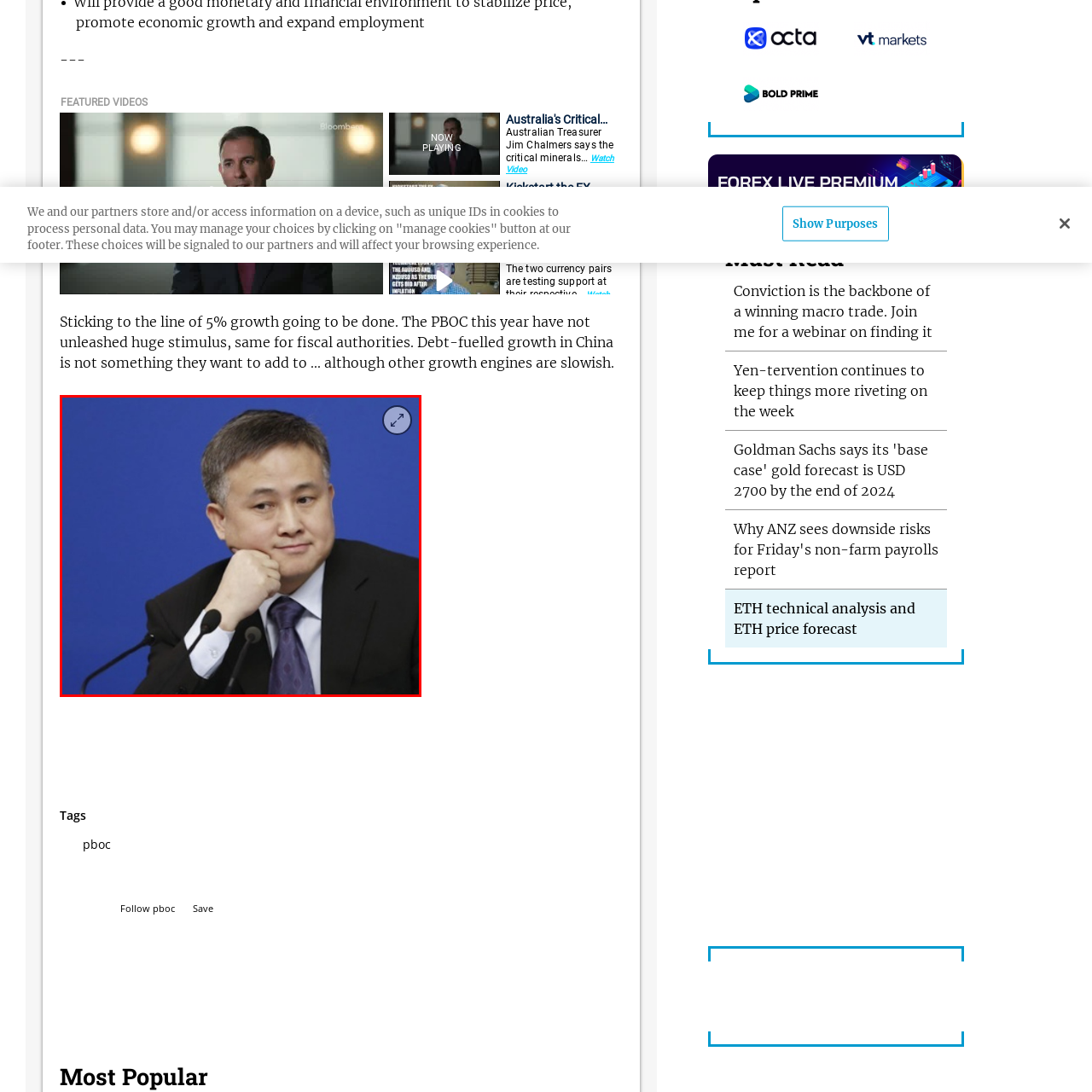What is Pan Gongsheng's role?
Check the image inside the red bounding box and provide your answer in a single word or short phrase.

key figure in China's economic policy discussions